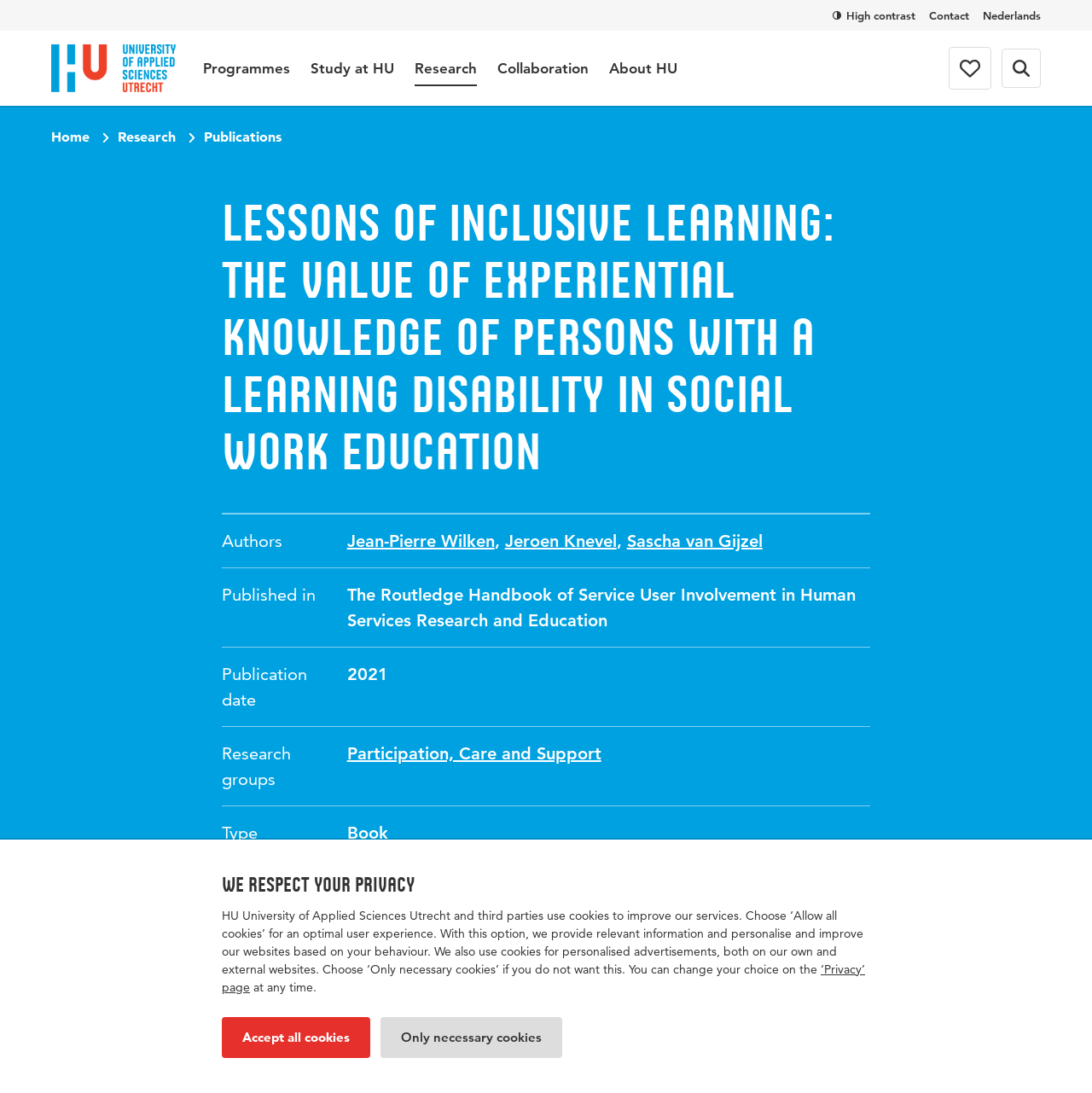Please provide a one-word or short phrase answer to the question:
What is the name of the university?

HU University of Applied Sciences Utrecht